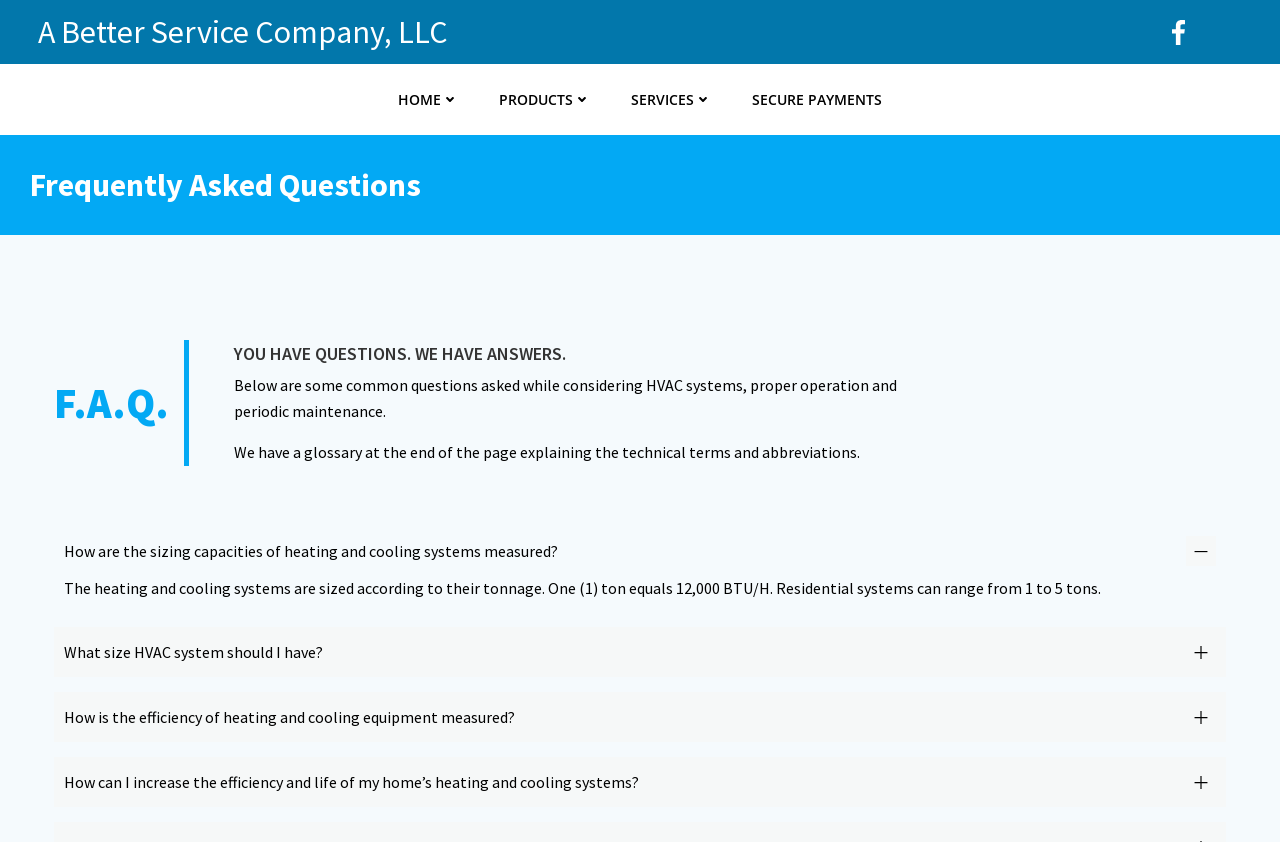Summarize the contents and layout of the webpage in detail.

The webpage is about Frequently Asked Questions (FAQs) related to HVAC systems, operation, and maintenance. At the top, there is a link to "A Better Service Company, LLC" and a small image on the right side. Below this, there is a navigation menu with links to "HOME", "PRODUCTS", "SERVICES", and "SECURE PAYMENTS".

The main content of the page is divided into sections. The first section has a heading "Frequently Asked Questions" and a subheading "F.A.Q.". Below this, there is a paragraph of text explaining that the page will answer common questions about HVAC systems. There is also a note mentioning that a glossary of technical terms and abbreviations can be found at the end of the page.

The FAQ section consists of several questions, each with a link to the question and a corresponding answer below. The questions are about topics such as how heating and cooling systems are sized, what size system is needed, and how to increase the efficiency and life of these systems. Each question has a small image on the right side. The answers are provided in plain text below each question.

Overall, the webpage has a simple and organized layout, making it easy to navigate and find the desired information.